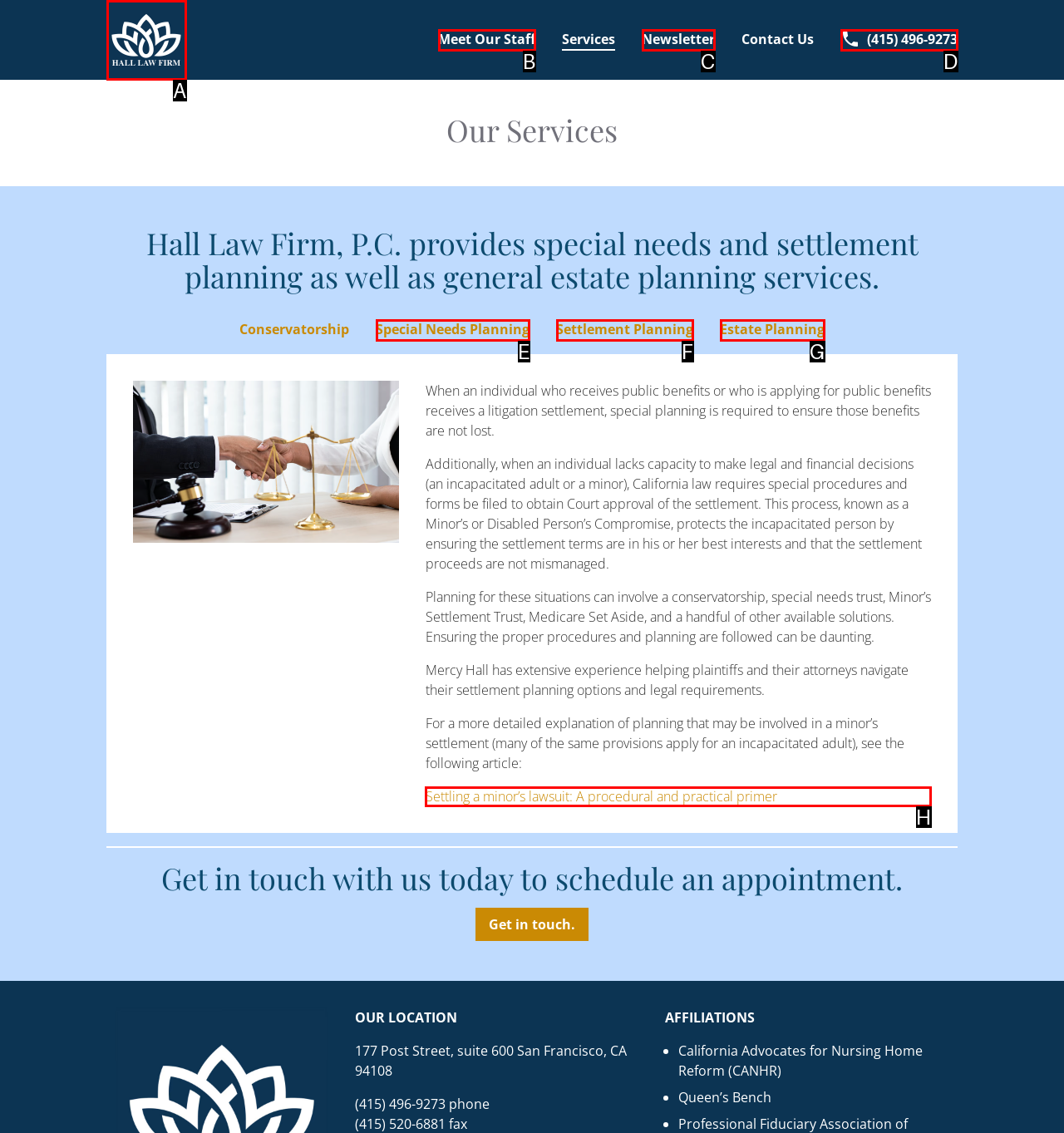Determine which HTML element best suits the description: parent_node: Meet Our Staff. Reply with the letter of the matching option.

A